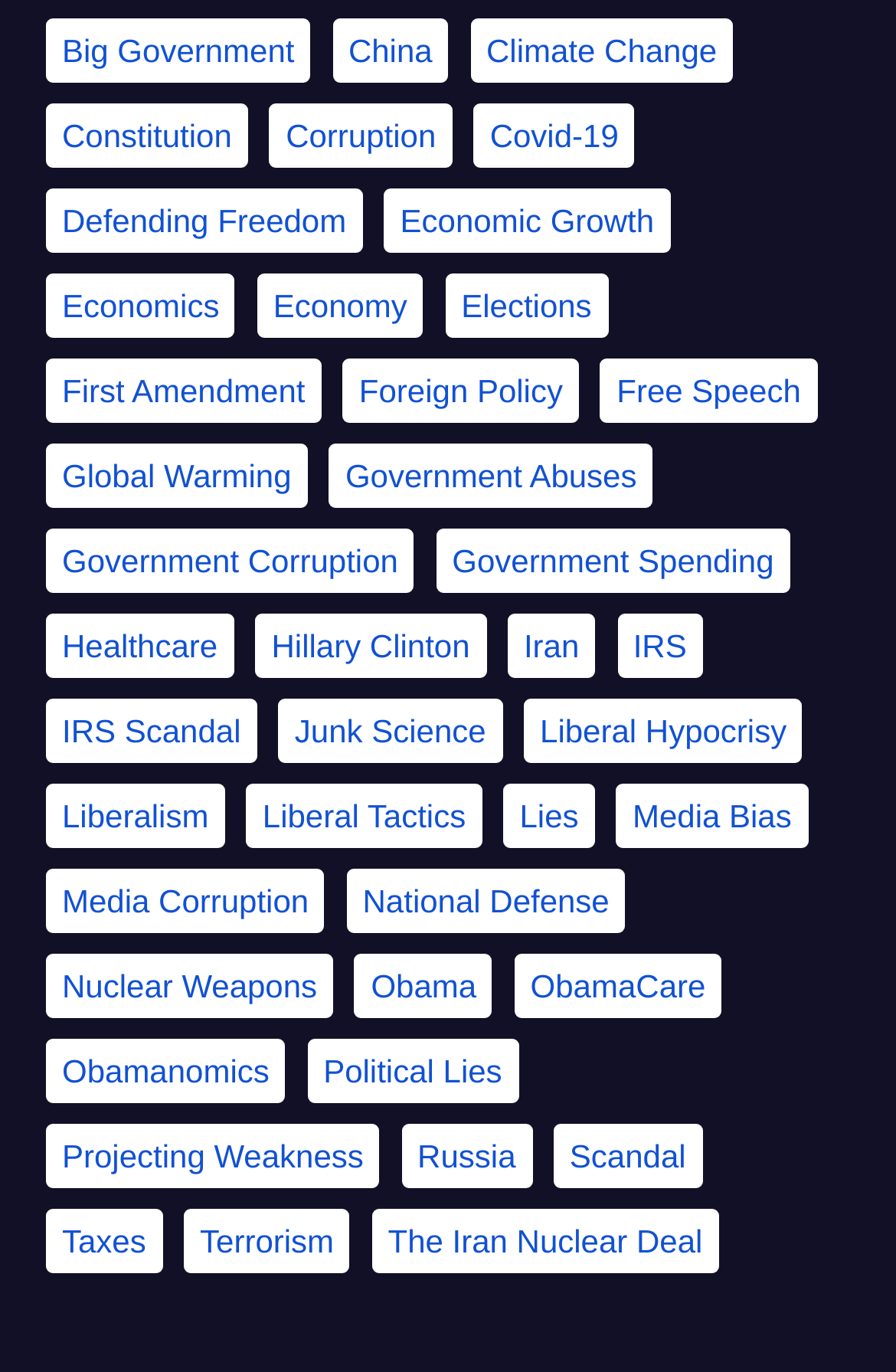Identify the bounding box coordinates of the area that should be clicked in order to complete the given instruction: "access October 2022". The bounding box coordinates should be four float numbers between 0 and 1, i.e., [left, top, right, bottom].

None